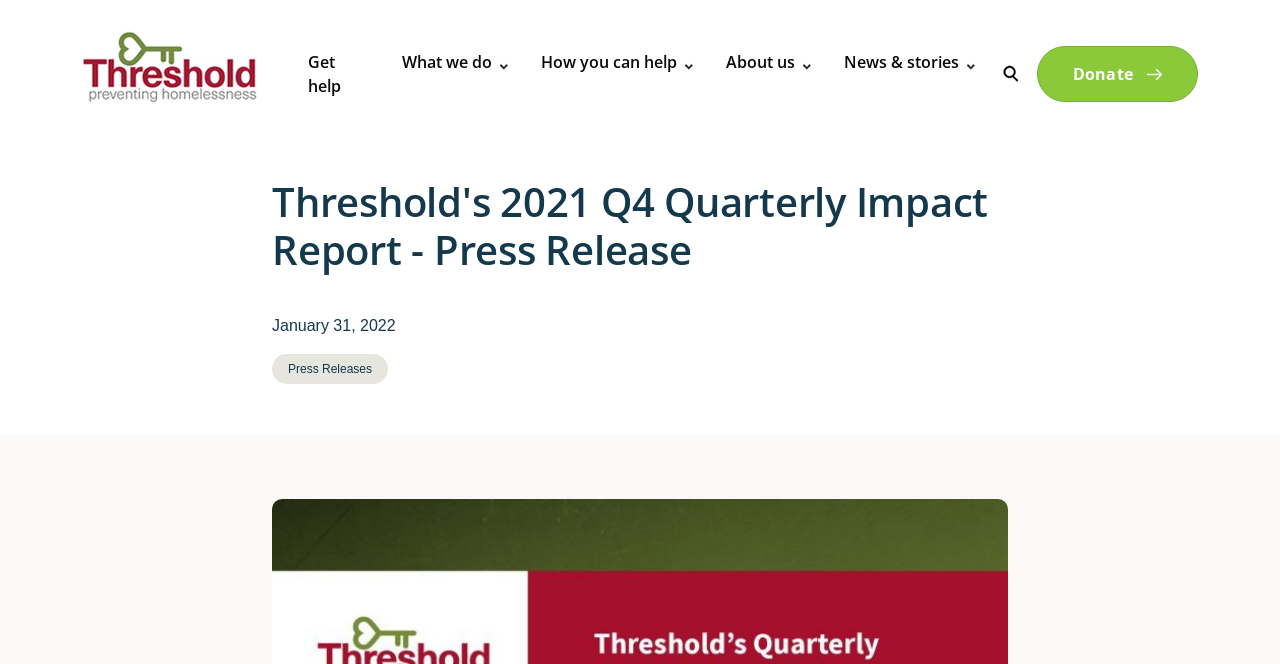Determine the bounding box coordinates of the clickable element necessary to fulfill the instruction: "Donate". Provide the coordinates as four float numbers within the 0 to 1 range, i.e., [left, top, right, bottom].

[0.81, 0.069, 0.936, 0.154]